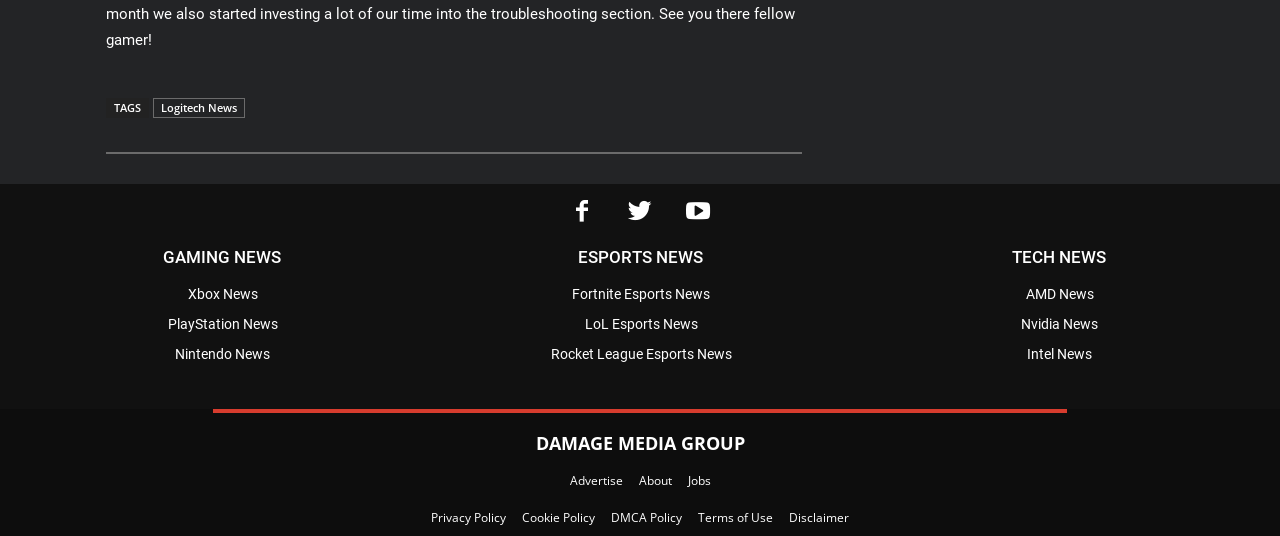Given the element description, predict the bounding box coordinates in the format (top-left x, top-left y, bottom-right x, bottom-right y). Make sure all values are between 0 and 1. Here is the element description: Rocket League Esports News

[0.301, 0.632, 0.699, 0.688]